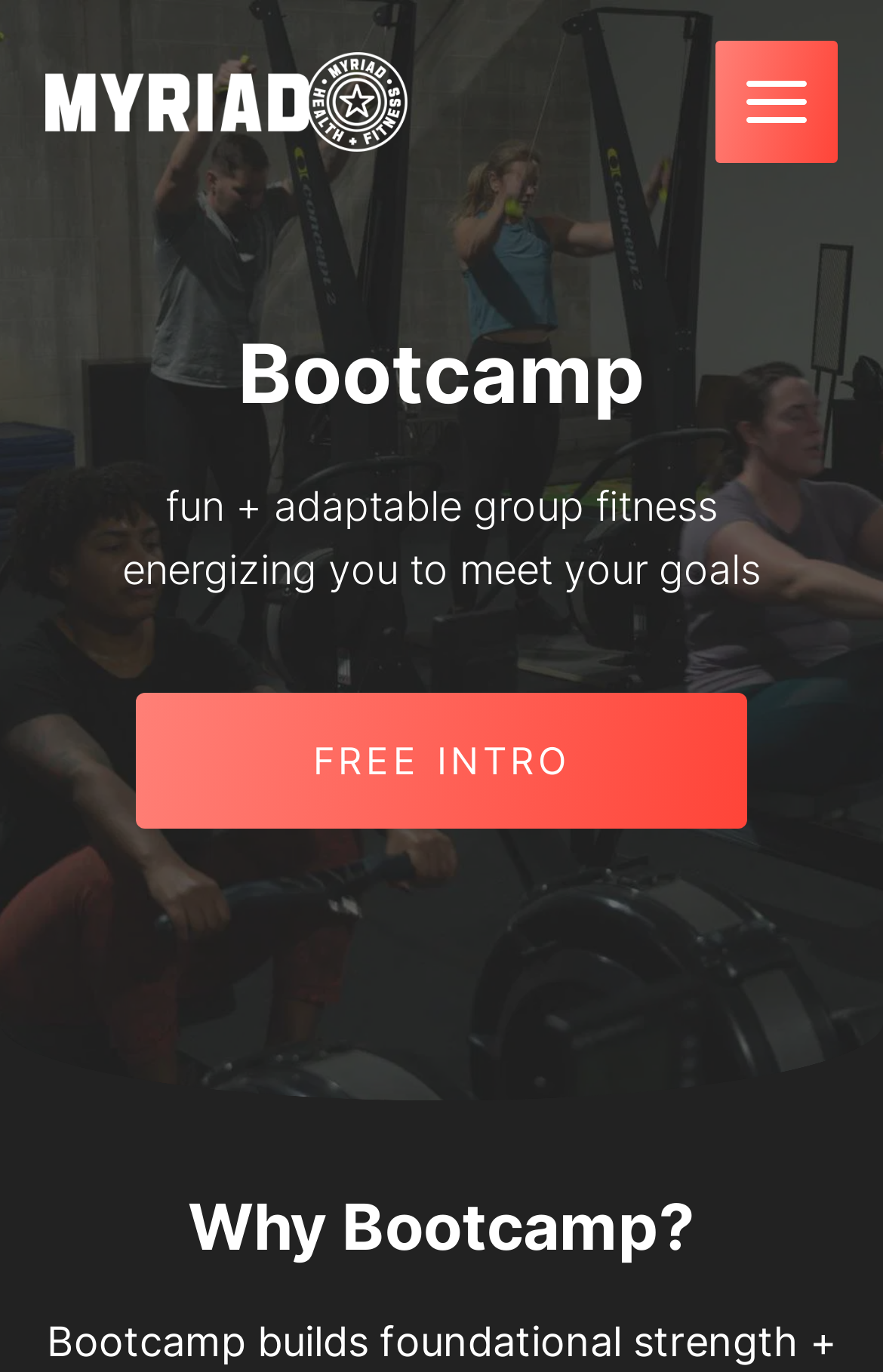What is the tone of the webpage?
Please provide a single word or phrase in response based on the screenshot.

Energetic